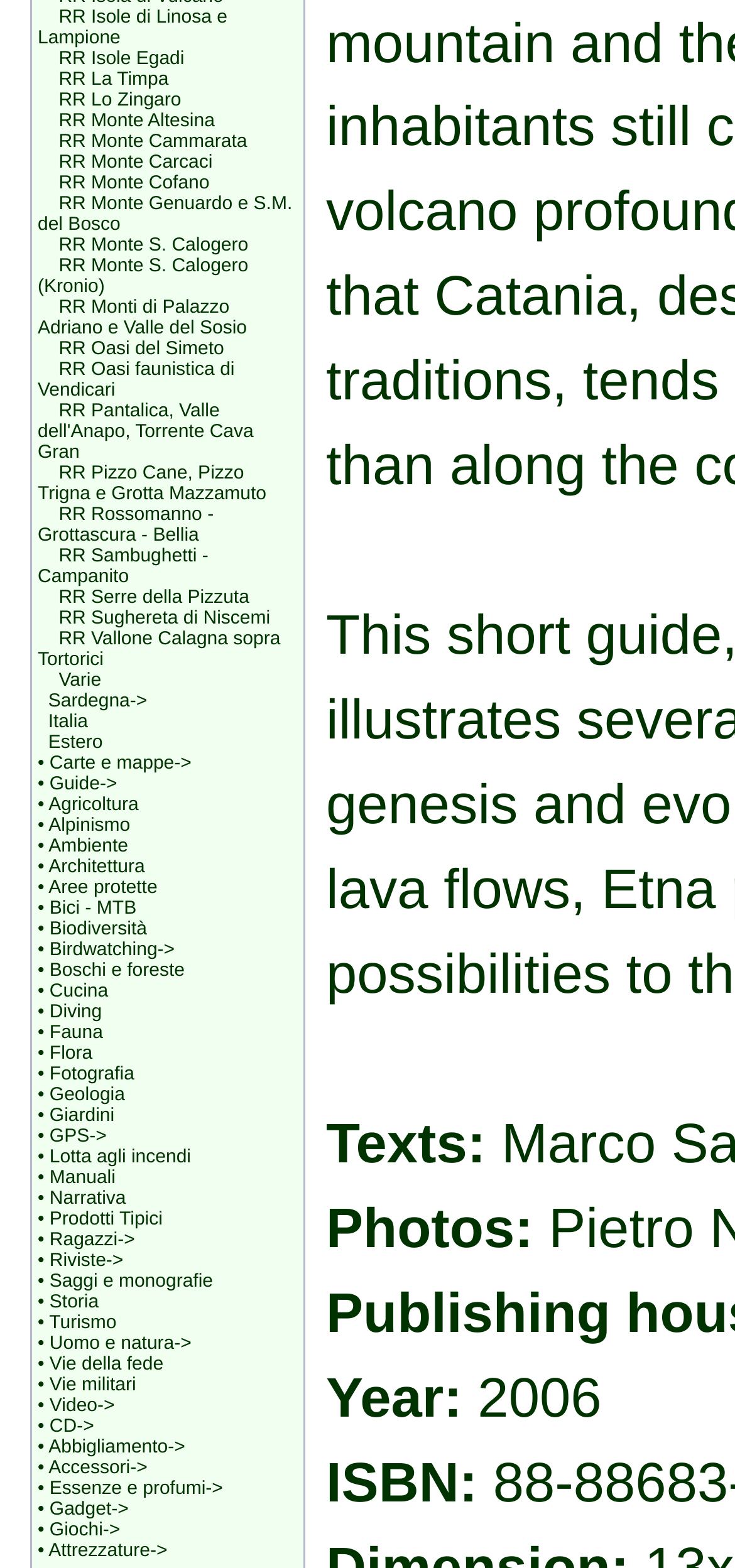Identify the bounding box coordinates necessary to click and complete the given instruction: "Click on Italia".

[0.066, 0.454, 0.12, 0.467]